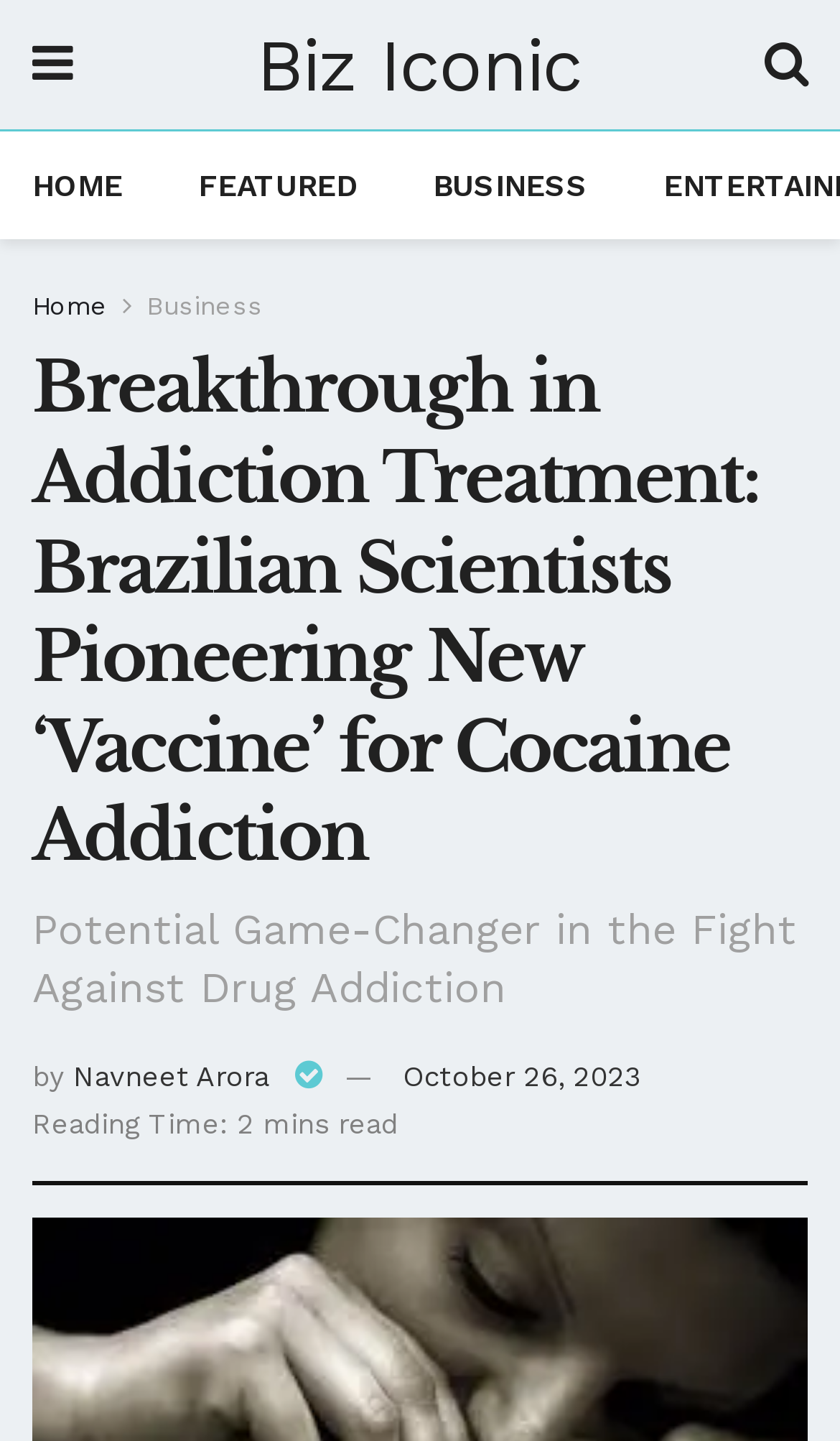Determine the primary headline of the webpage.

Breakthrough in Addiction Treatment: Brazilian Scientists Pioneering New ‘Vaccine’ for Cocaine Addiction